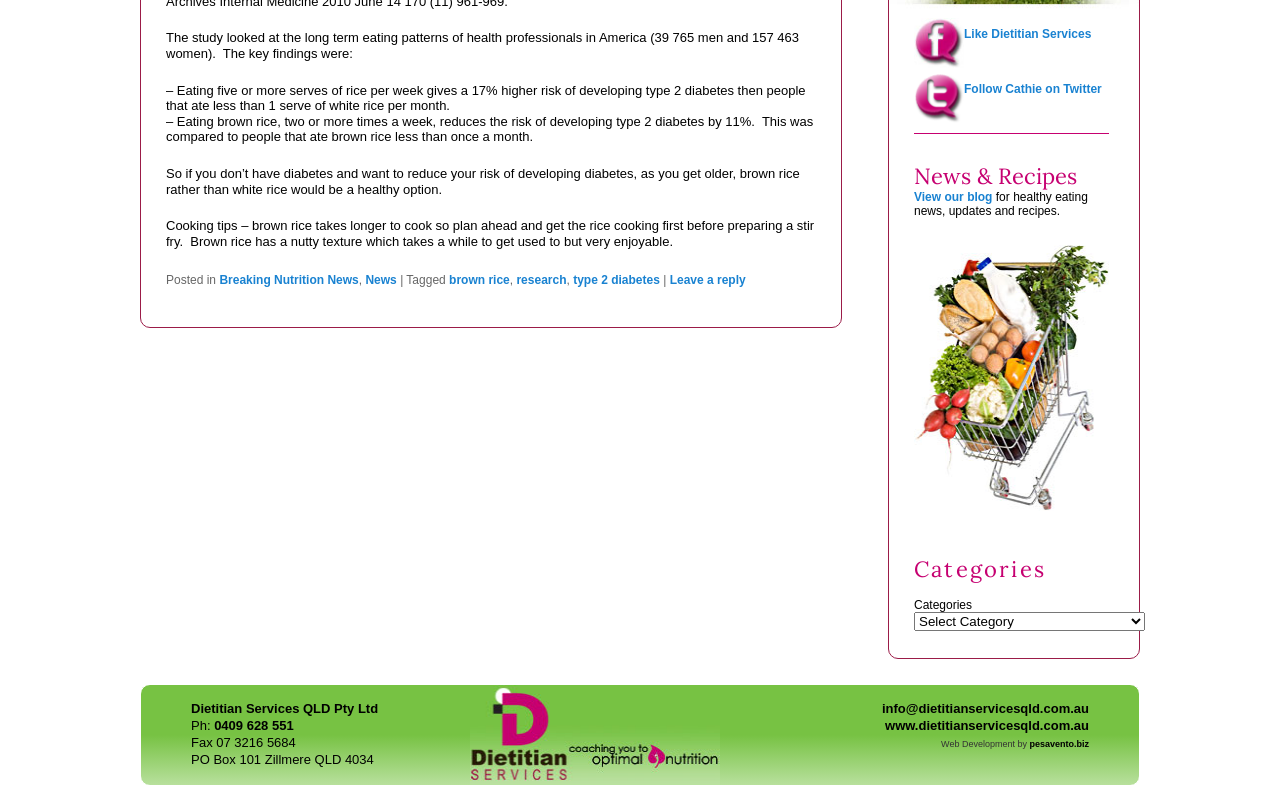Bounding box coordinates are specified in the format (top-left x, top-left y, bottom-right x, bottom-right y). All values are floating point numbers bounded between 0 and 1. Please provide the bounding box coordinate of the region this sentence describes: Follow Cathie on Twitter

[0.753, 0.103, 0.861, 0.121]